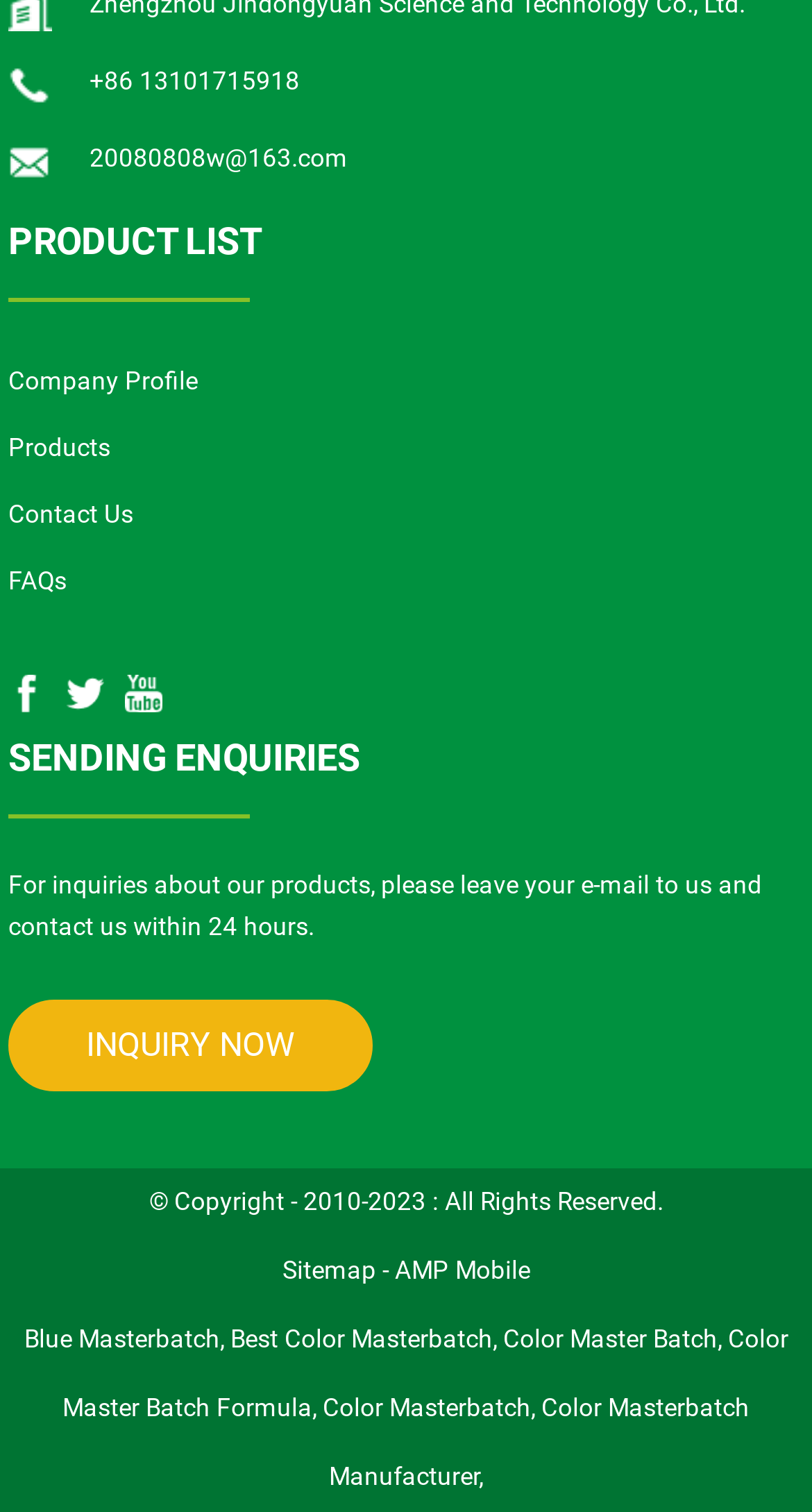What is the purpose of the 'INQUIRY NOW' button? Analyze the screenshot and reply with just one word or a short phrase.

To send inquiries about products